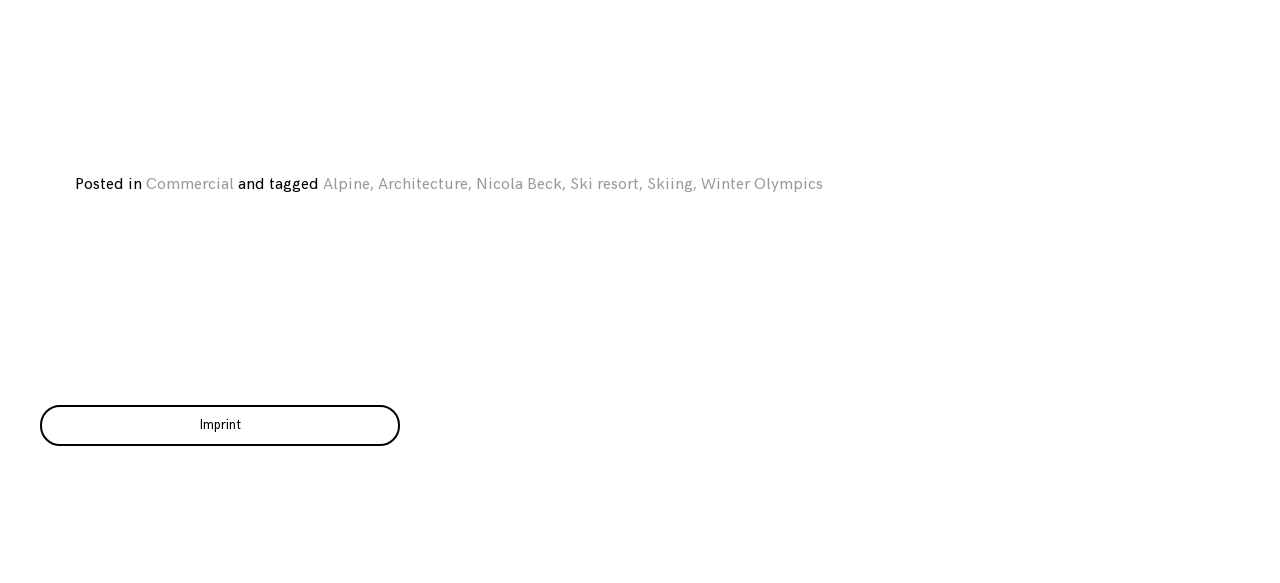Find the bounding box coordinates for the area that should be clicked to accomplish the instruction: "Explore Winter Olympics".

[0.548, 0.329, 0.643, 0.361]